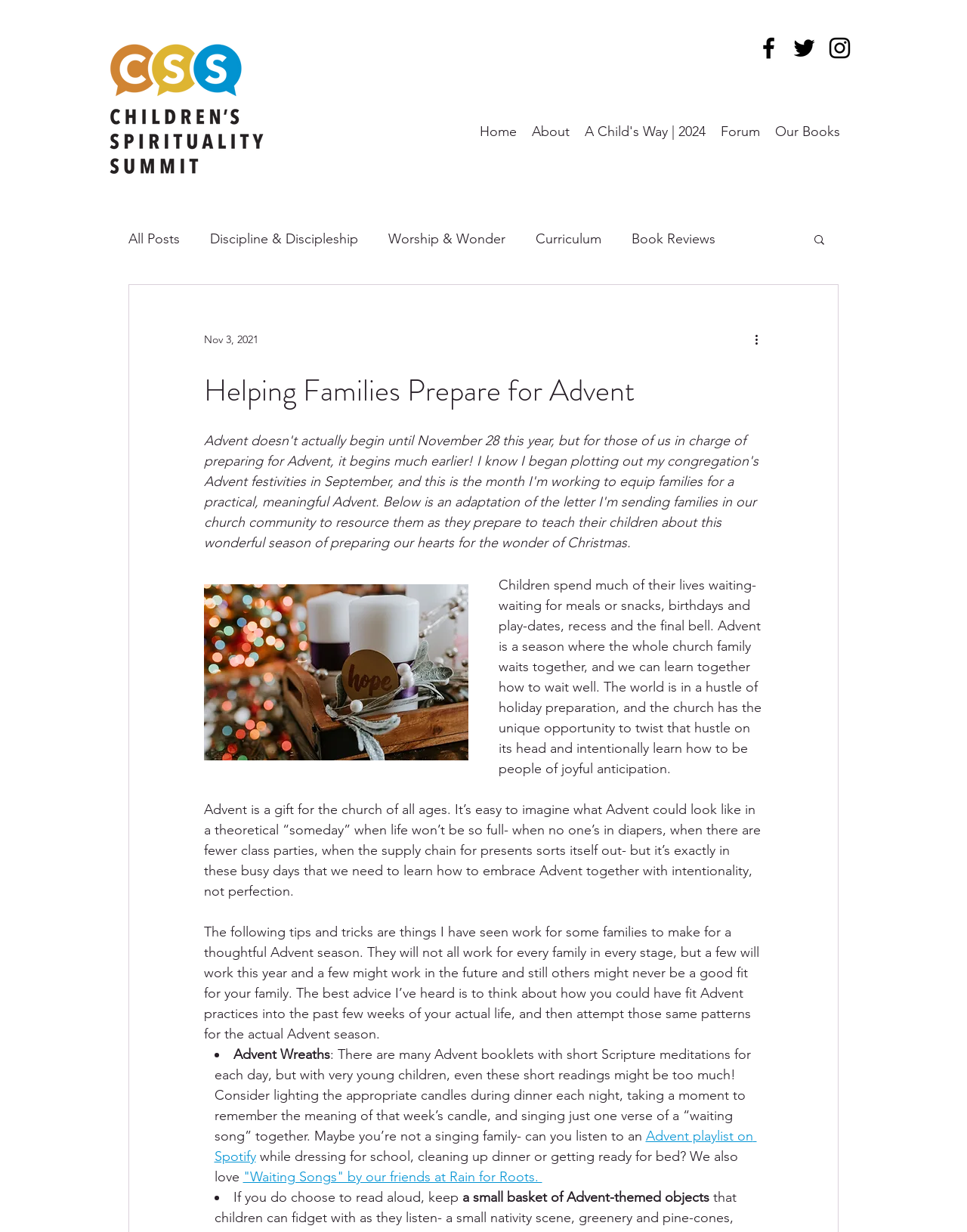Please indicate the bounding box coordinates of the element's region to be clicked to achieve the instruction: "Go to the 'Forum' page". Provide the coordinates as four float numbers between 0 and 1, i.e., [left, top, right, bottom].

[0.738, 0.098, 0.794, 0.116]